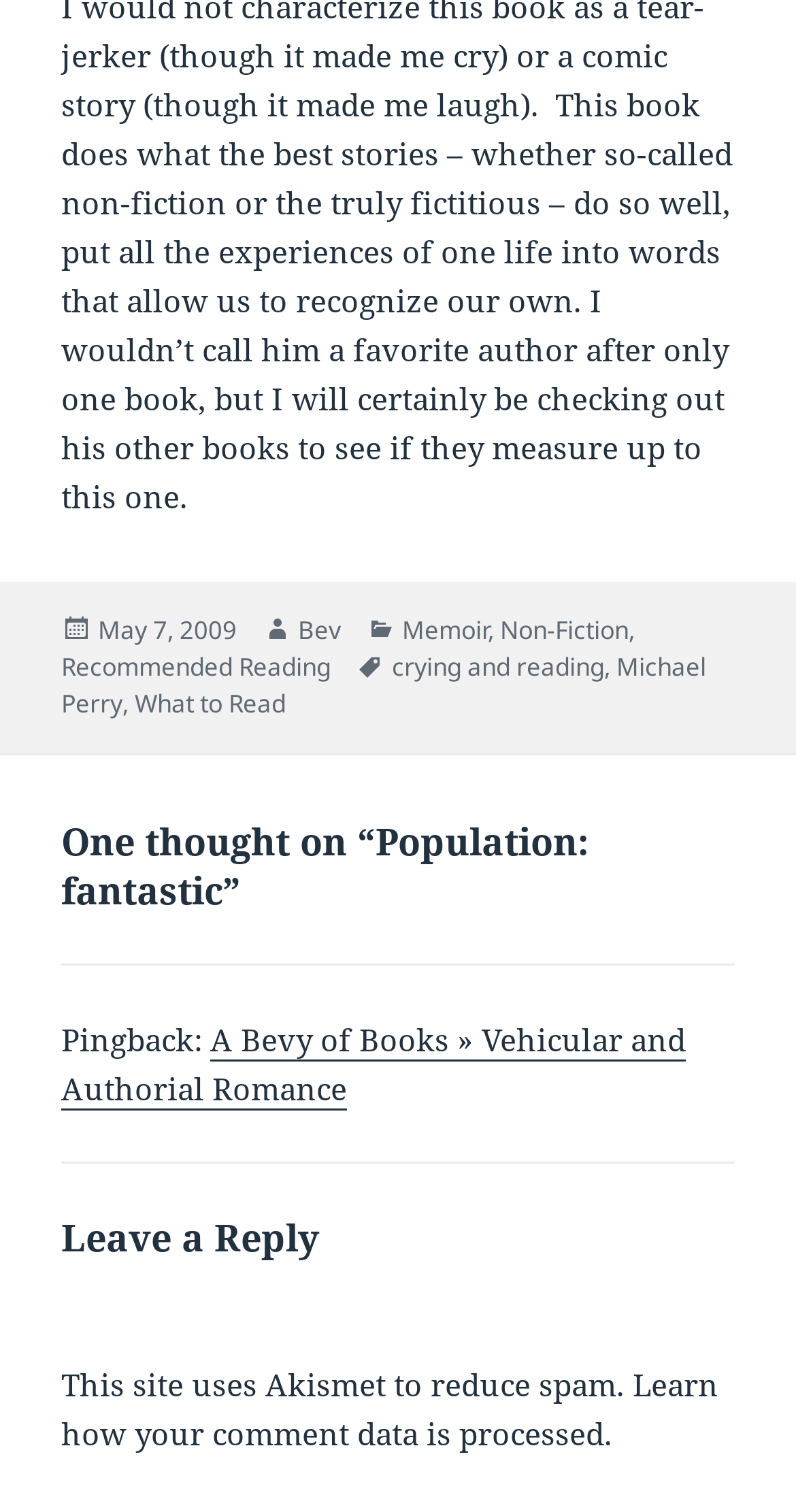Please provide a one-word or short phrase answer to the question:
What is the date of the post?

May 7, 2009